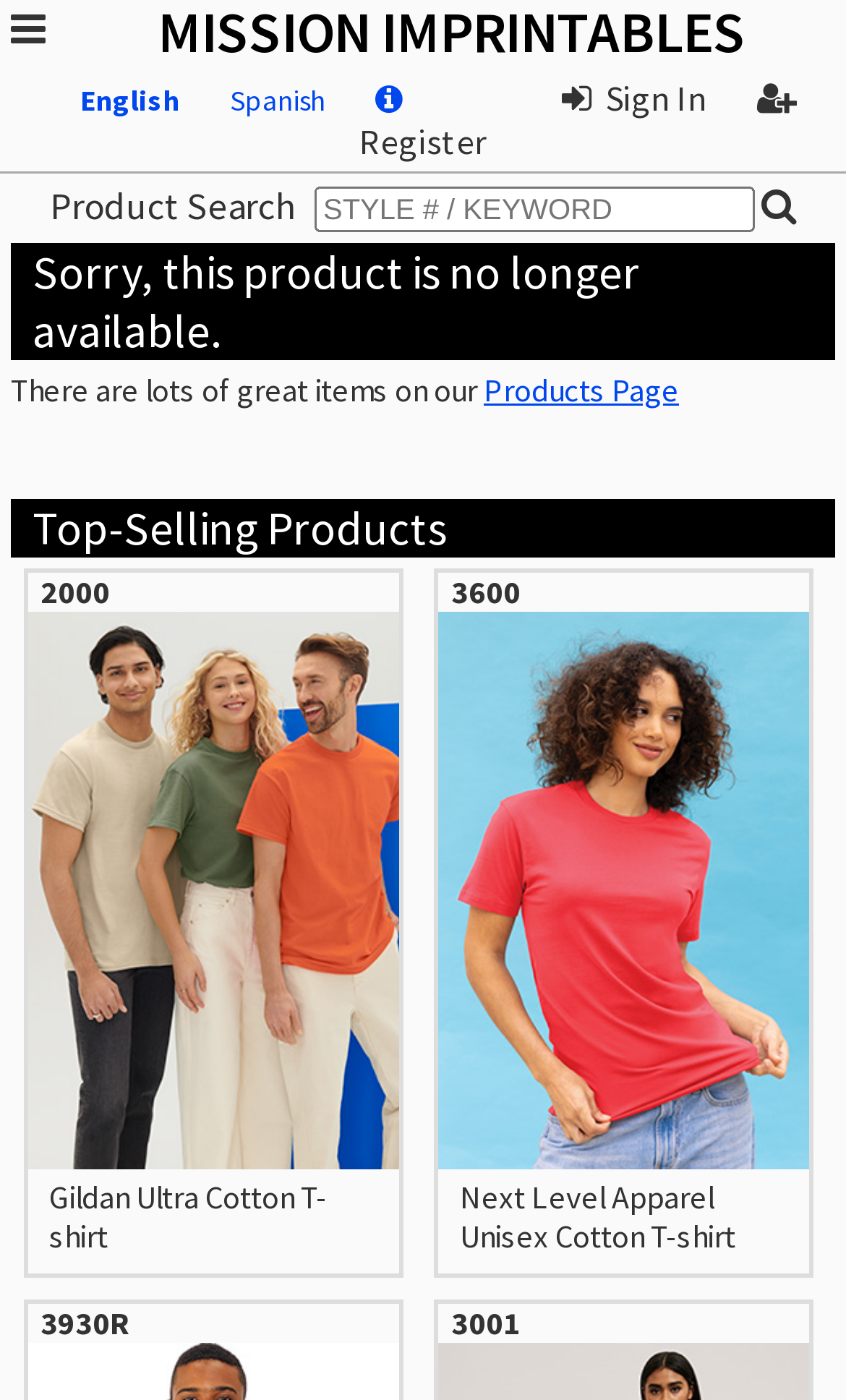Answer this question using a single word or a brief phrase:
How many top-selling products are displayed?

Two